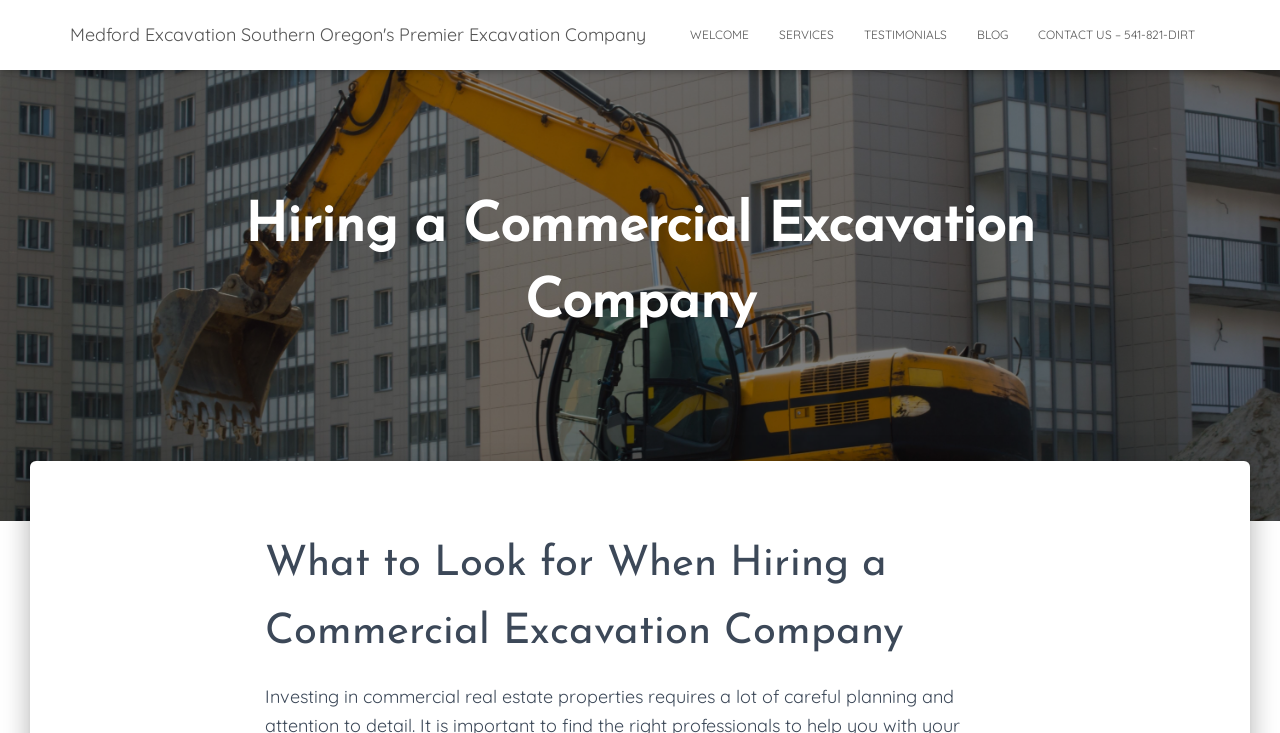Determine the primary headline of the webpage.

Hiring a Commercial Excavation Company